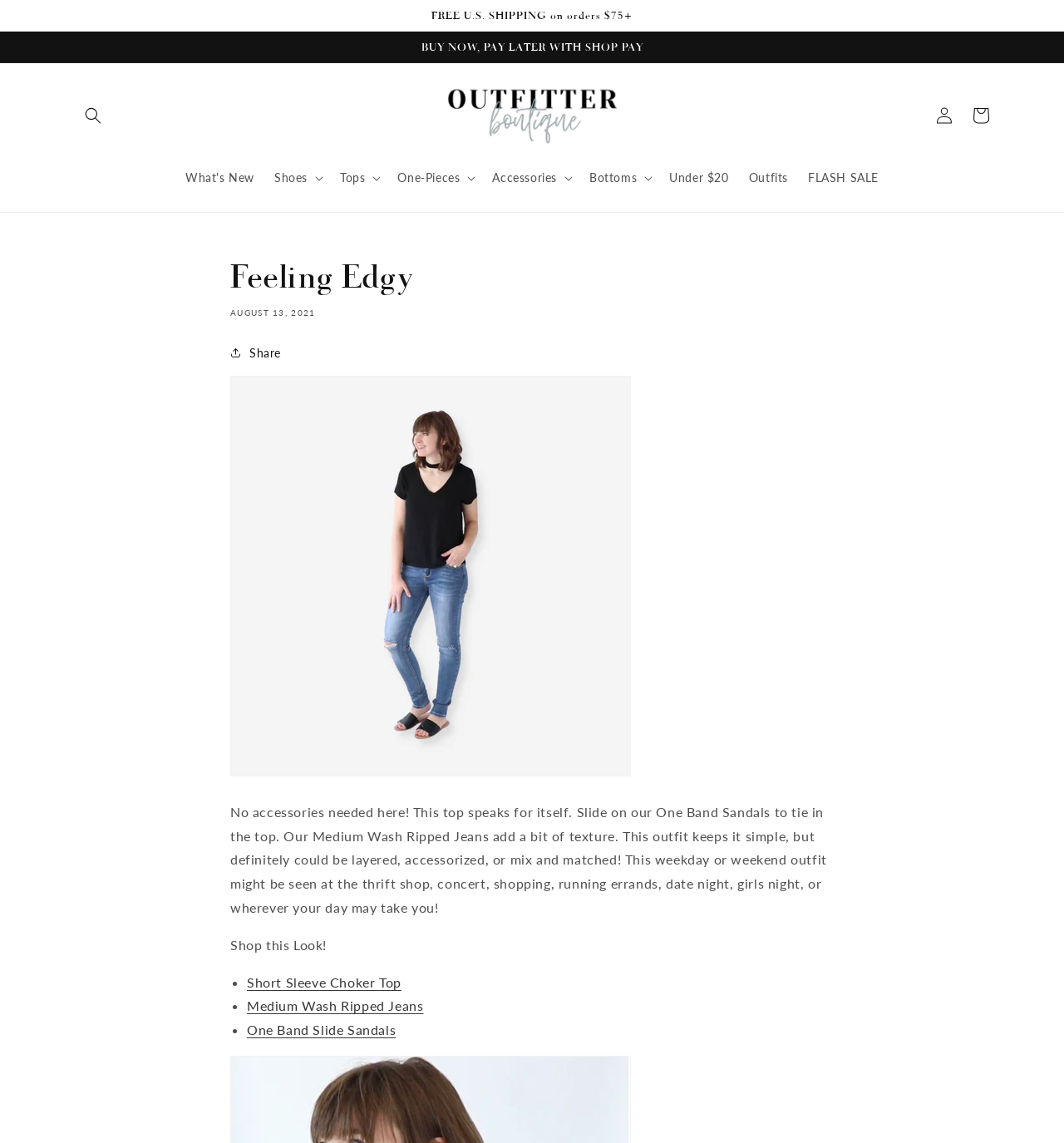Respond to the following question with a brief word or phrase:
What is the name of the top being described?

Short Sleeve Choker Top